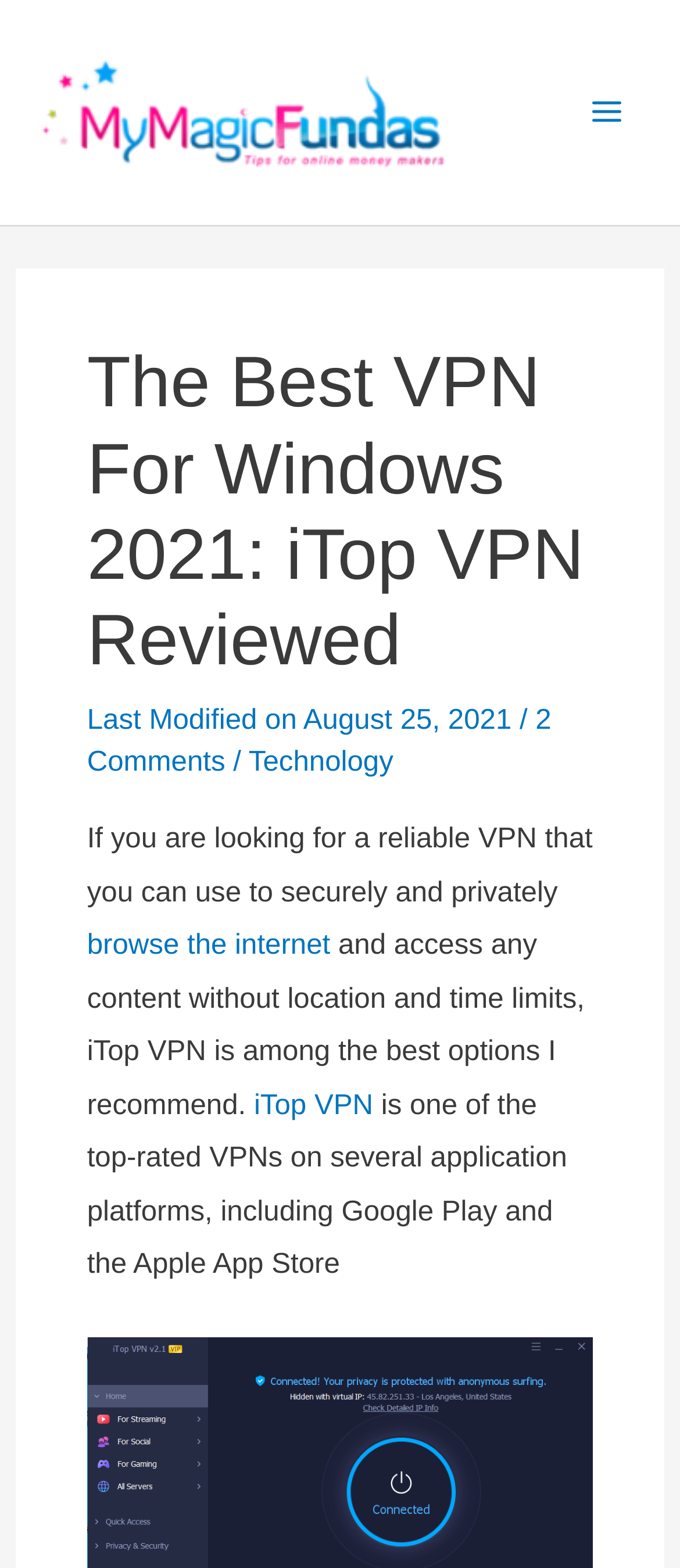Please provide a one-word or phrase answer to the question: 
When was this article last modified?

August 25, 2021